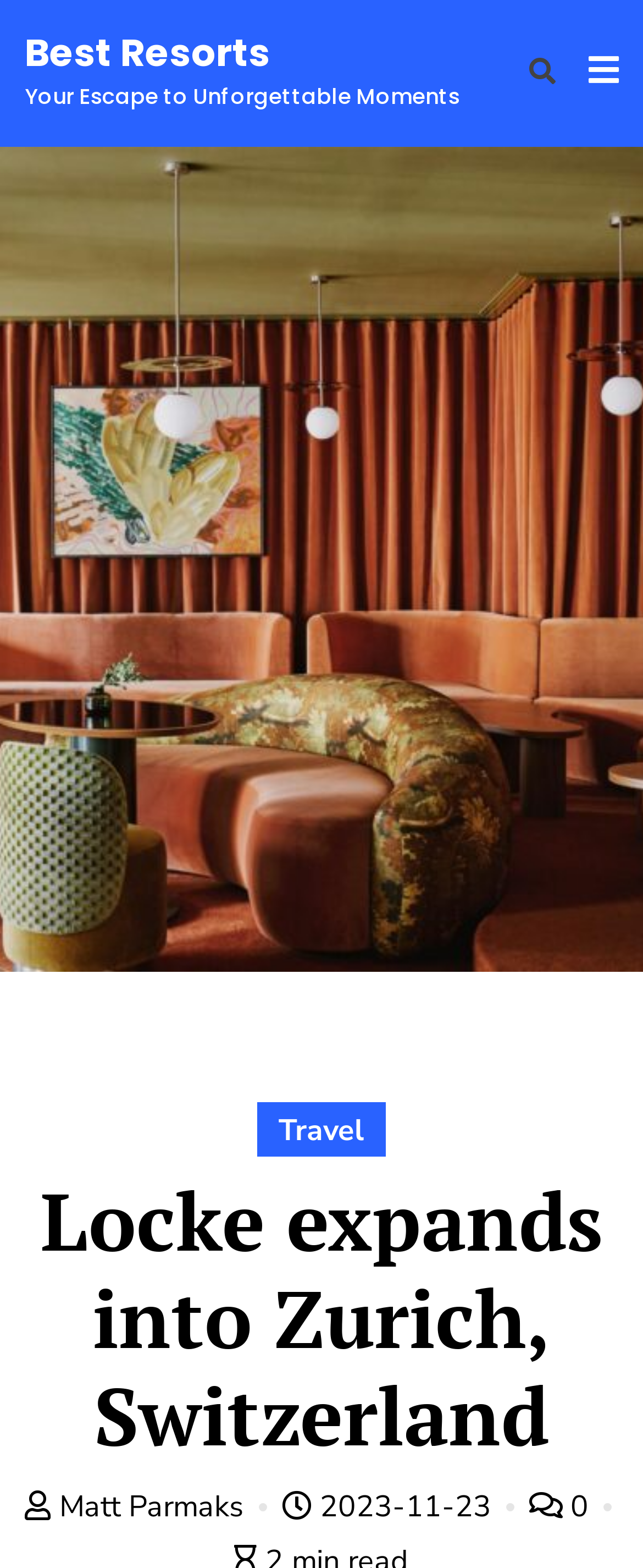Provide a one-word or short-phrase response to the question:
What is the name of the resort?

Best Resorts